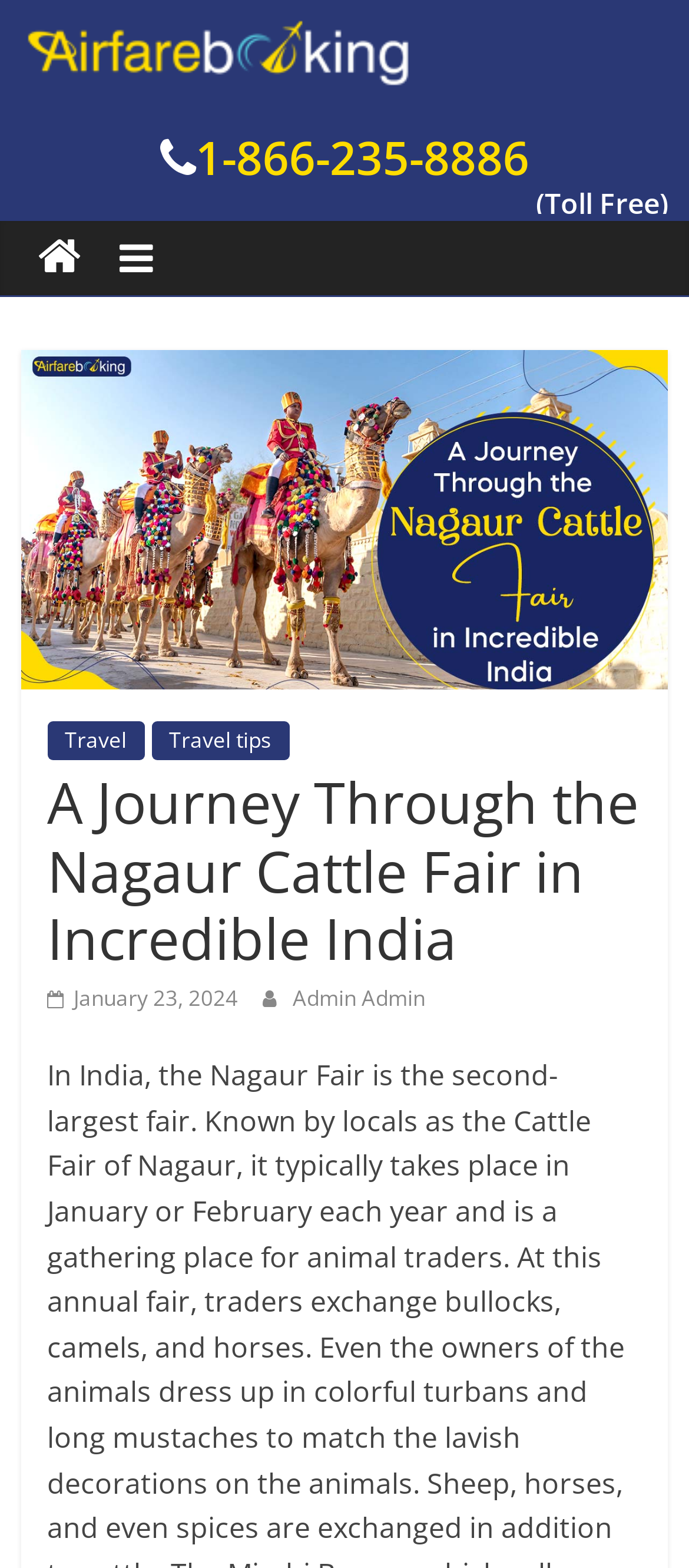Extract the bounding box coordinates for the HTML element that matches this description: "Travel tips". The coordinates should be four float numbers between 0 and 1, i.e., [left, top, right, bottom].

[0.22, 0.46, 0.42, 0.485]